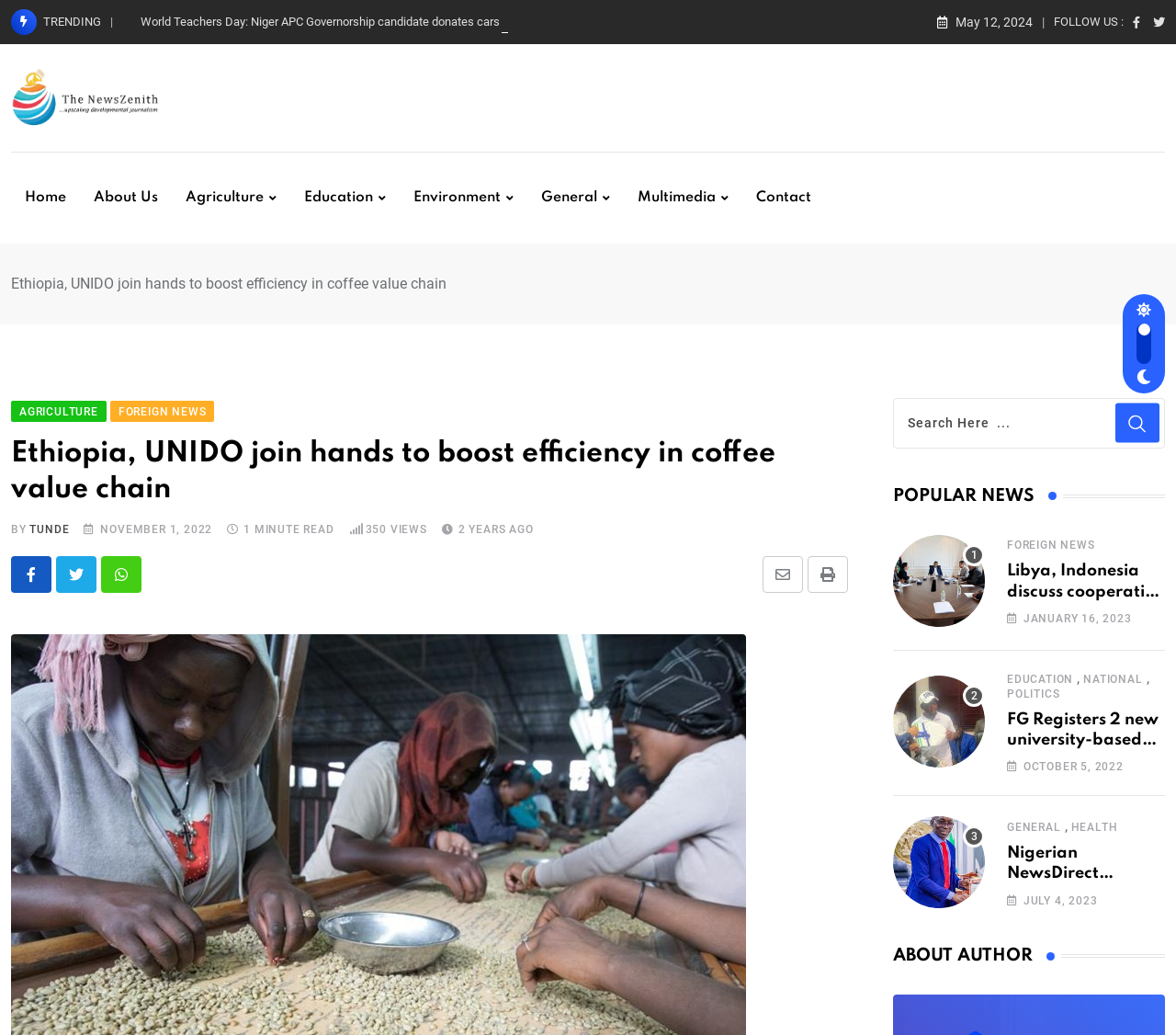Please identify the bounding box coordinates of the element's region that needs to be clicked to fulfill the following instruction: "Search for something". The bounding box coordinates should consist of four float numbers between 0 and 1, i.e., [left, top, right, bottom].

[0.764, 0.39, 0.986, 0.428]